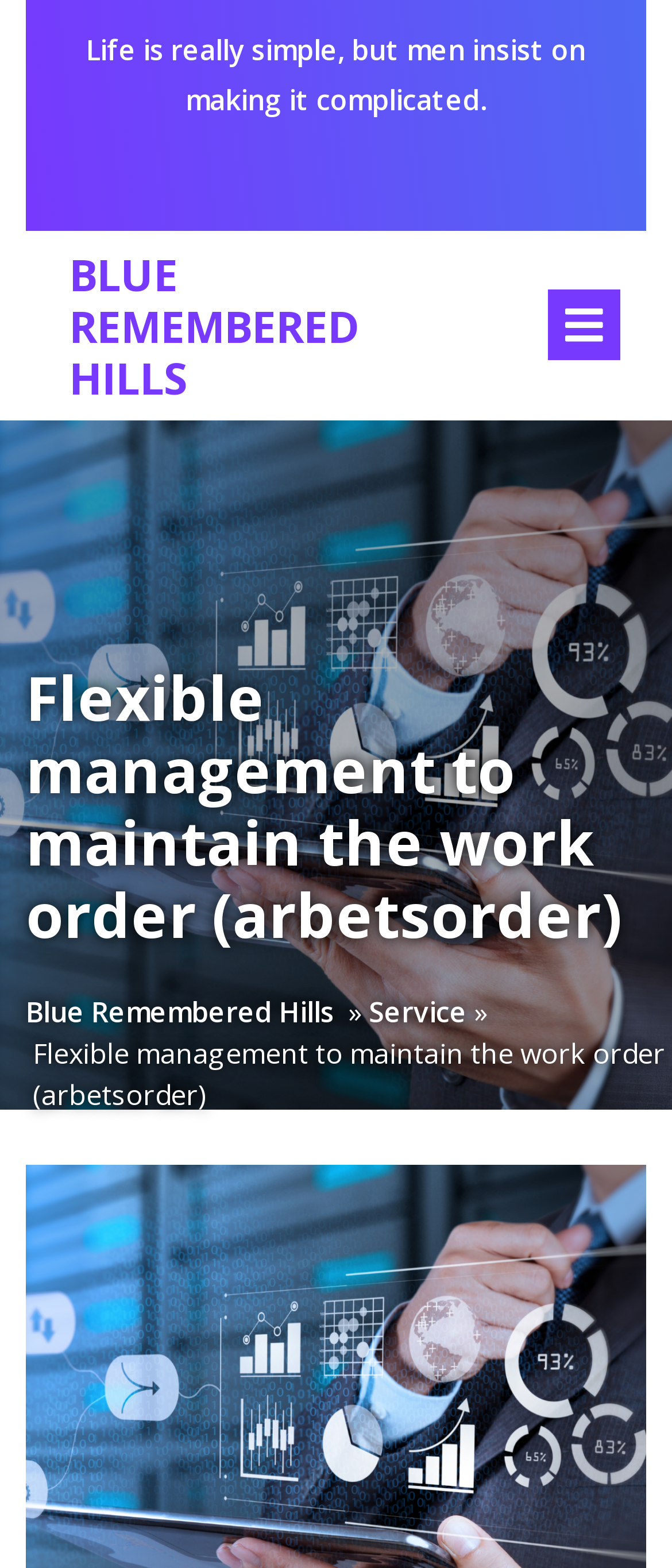Find the primary header on the webpage and provide its text.

Flexible management to maintain the work order (arbetsorder)